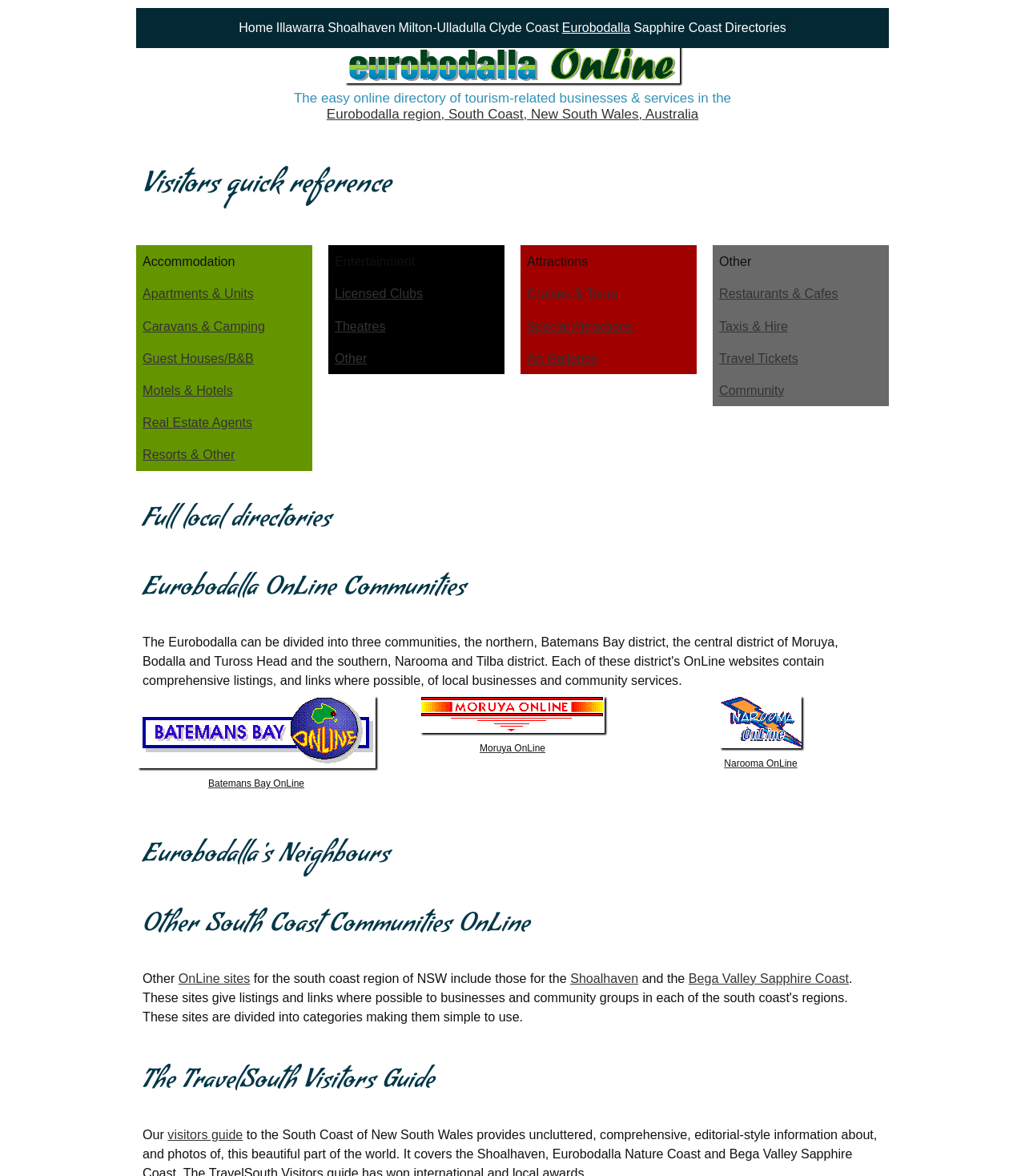What are the different categories of attractions listed?
Can you offer a detailed and complete answer to this question?

The webpage lists various categories of attractions, including Cruises & Tours, Special Attractions, Art Galleries, and Other. These categories are listed under the 'Attractions' heading.